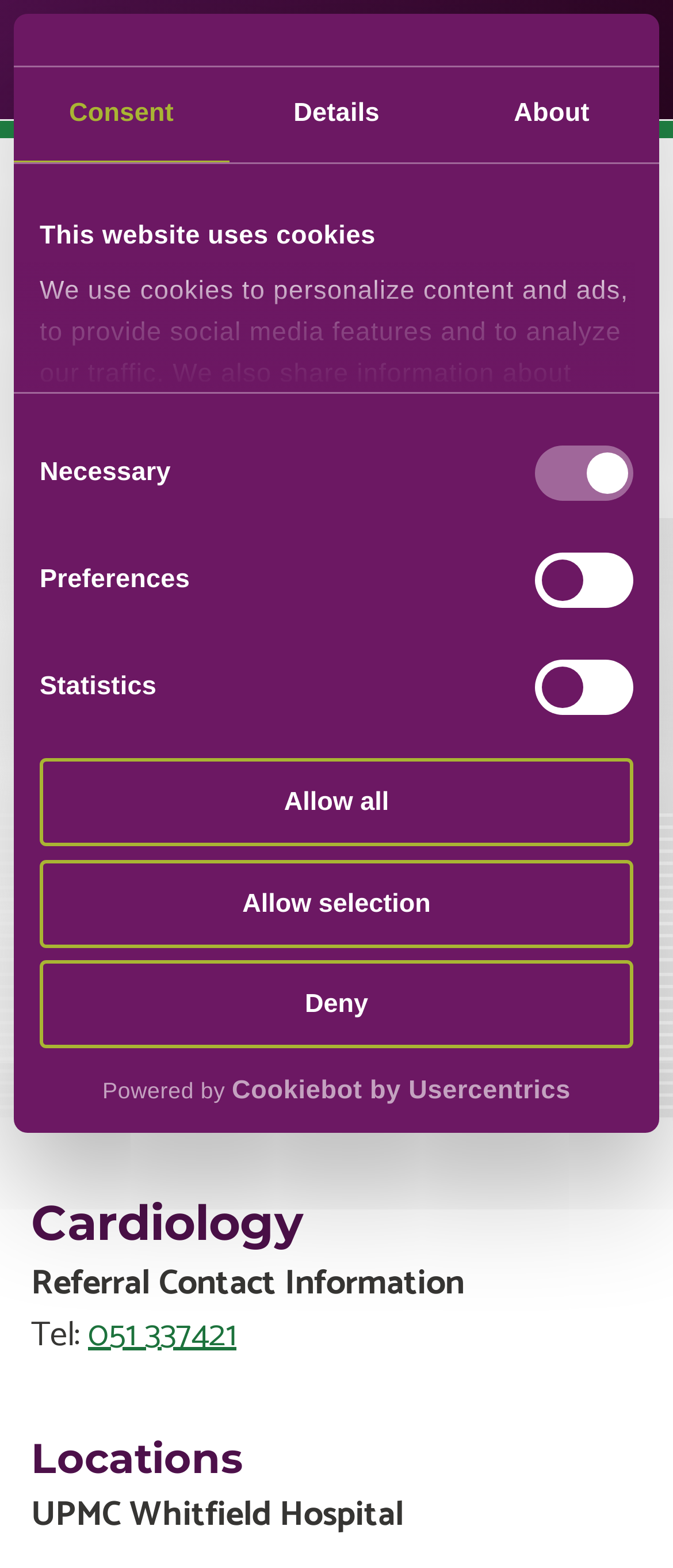Identify and provide the title of the webpage.

Dr. Jathinder Kumar